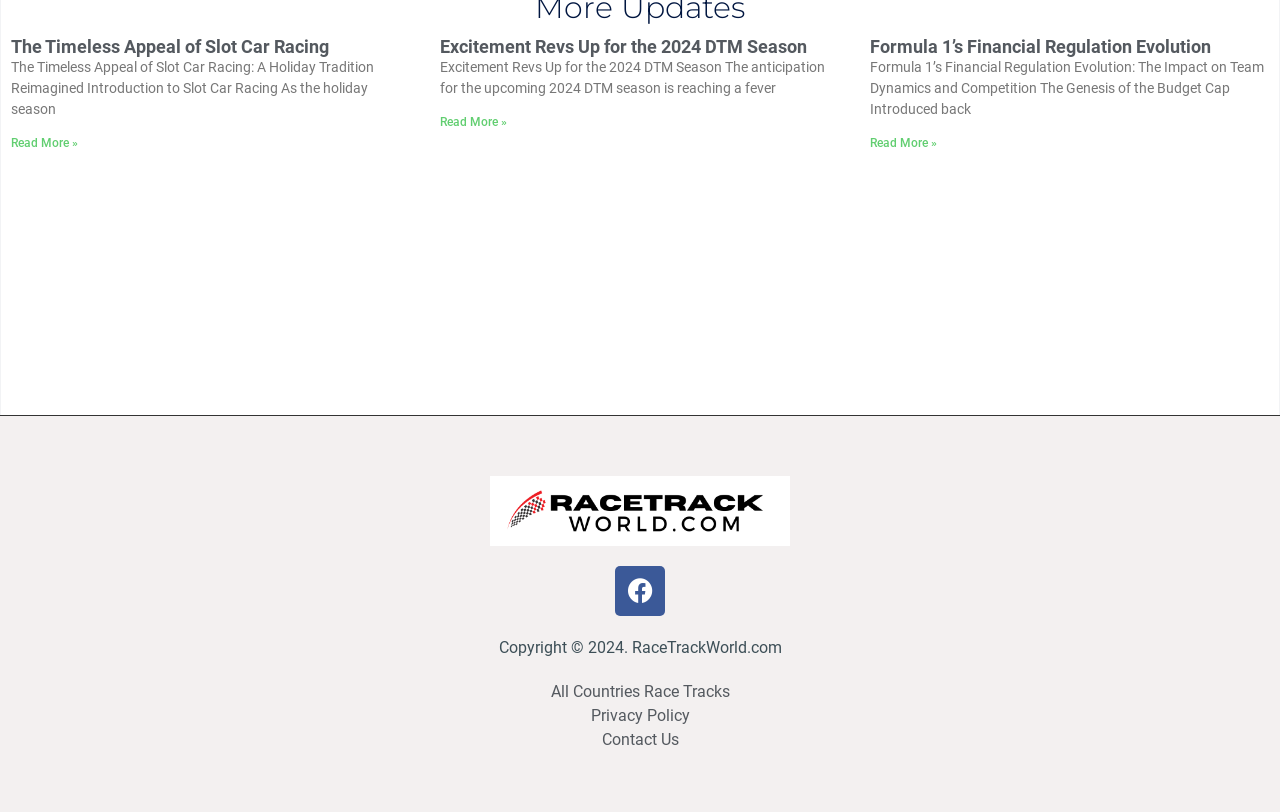What are the three links at the bottom of the webpage?
Refer to the image and provide a one-word or short phrase answer.

All Countries Race Tracks, Privacy Policy, Contact Us